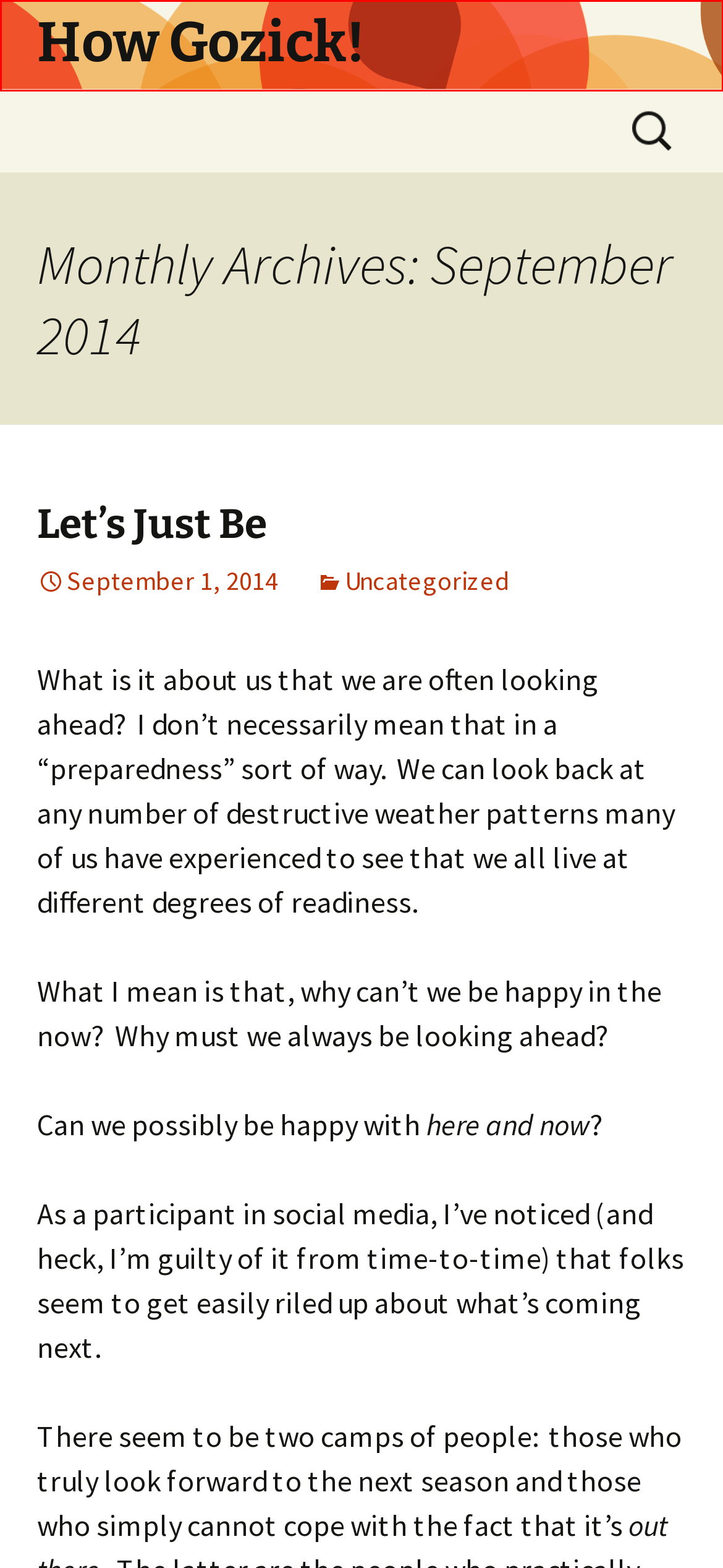You have a screenshot showing a webpage with a red bounding box around a UI element. Choose the webpage description that best matches the new page after clicking the highlighted element. Here are the options:
A. What Happened When I Was Born - How Gozick!
B. How Gozick! -
C. Uncategorized Archives - How Gozick!
D. June 2021 - How Gozick!
E. Comments for How Gozick!
F. April 2014 - How Gozick!
G. June 2014 - How Gozick!
H. Let's Just Be - How Gozick!

B